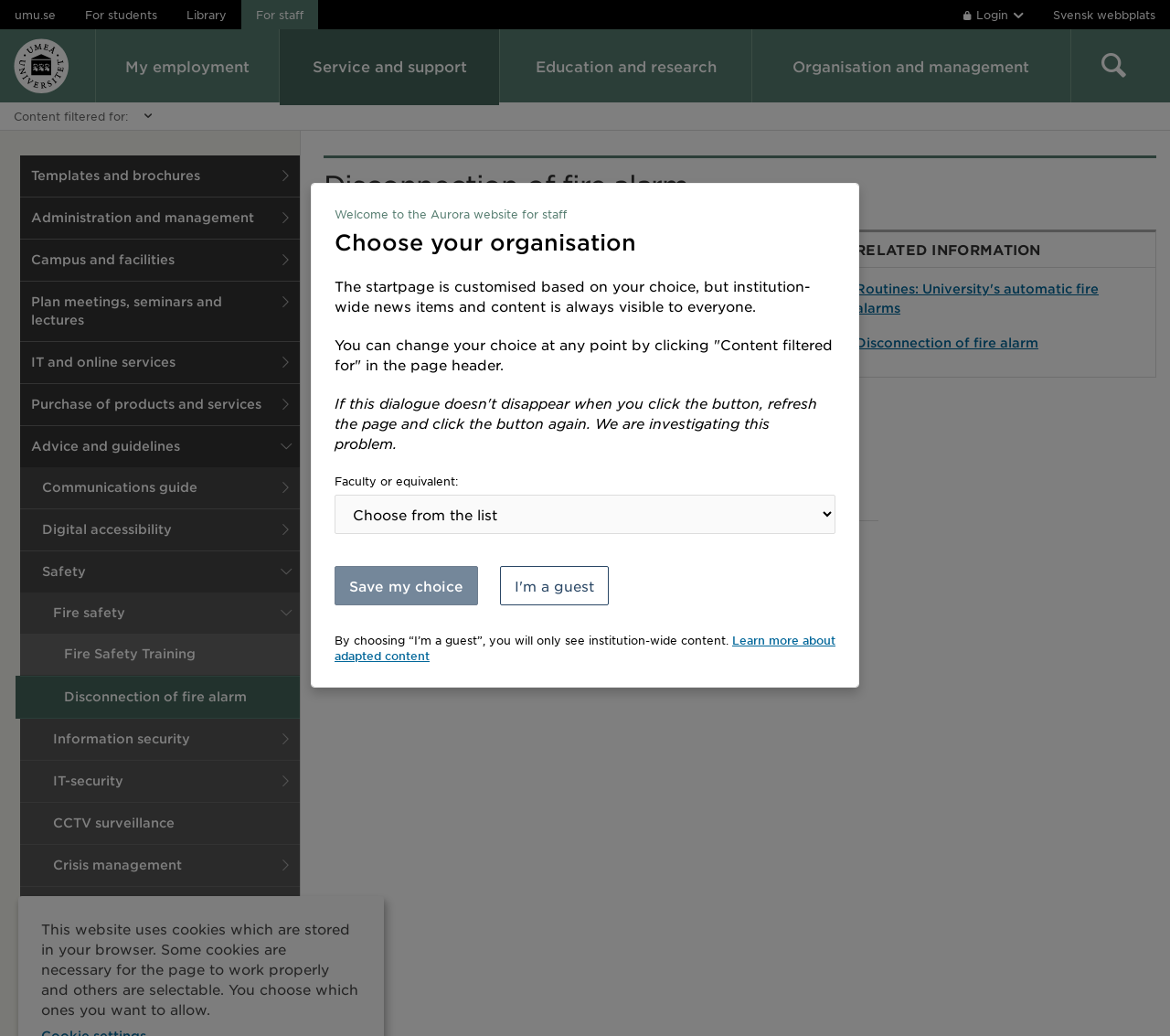Identify and provide the main heading of the webpage.

Disconnection of fire alarm